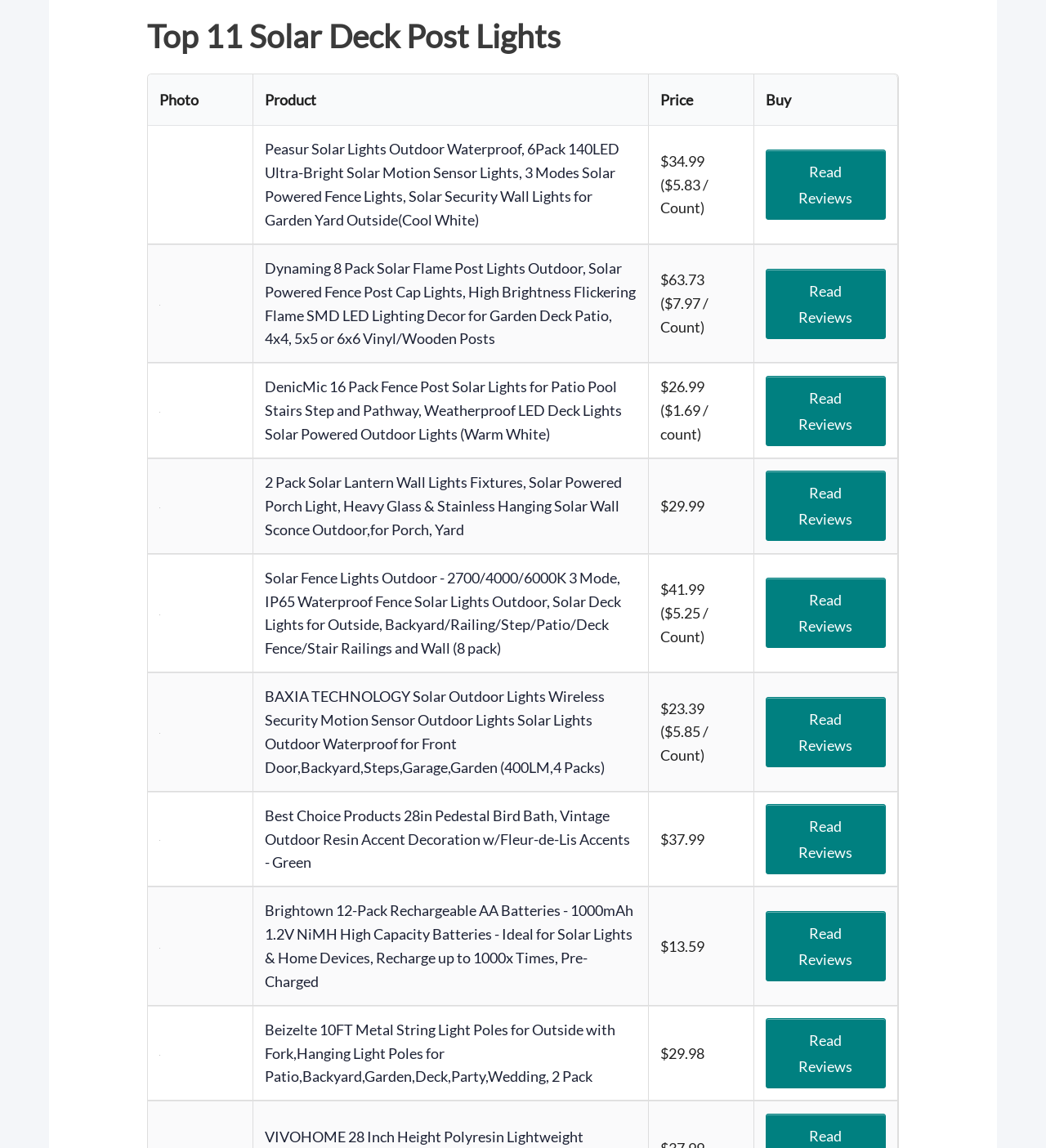Use a single word or phrase to answer the question: What type of products are listed on this webpage?

Solar deck post lights